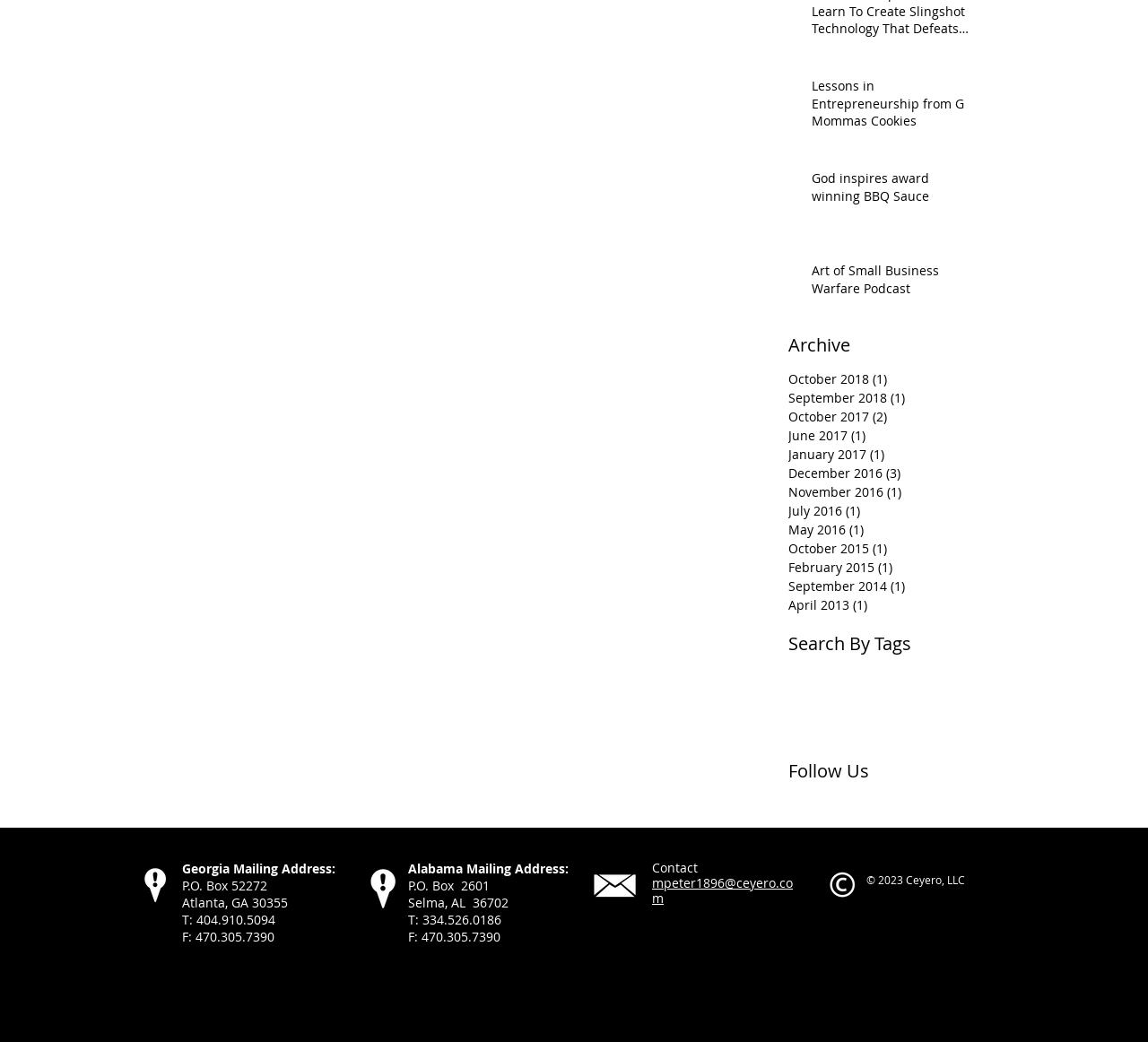Please identify the bounding box coordinates of the region to click in order to complete the task: "Click on the 'Contact' link". The coordinates must be four float numbers between 0 and 1, specified as [left, top, right, bottom].

[0.568, 0.825, 0.608, 0.841]